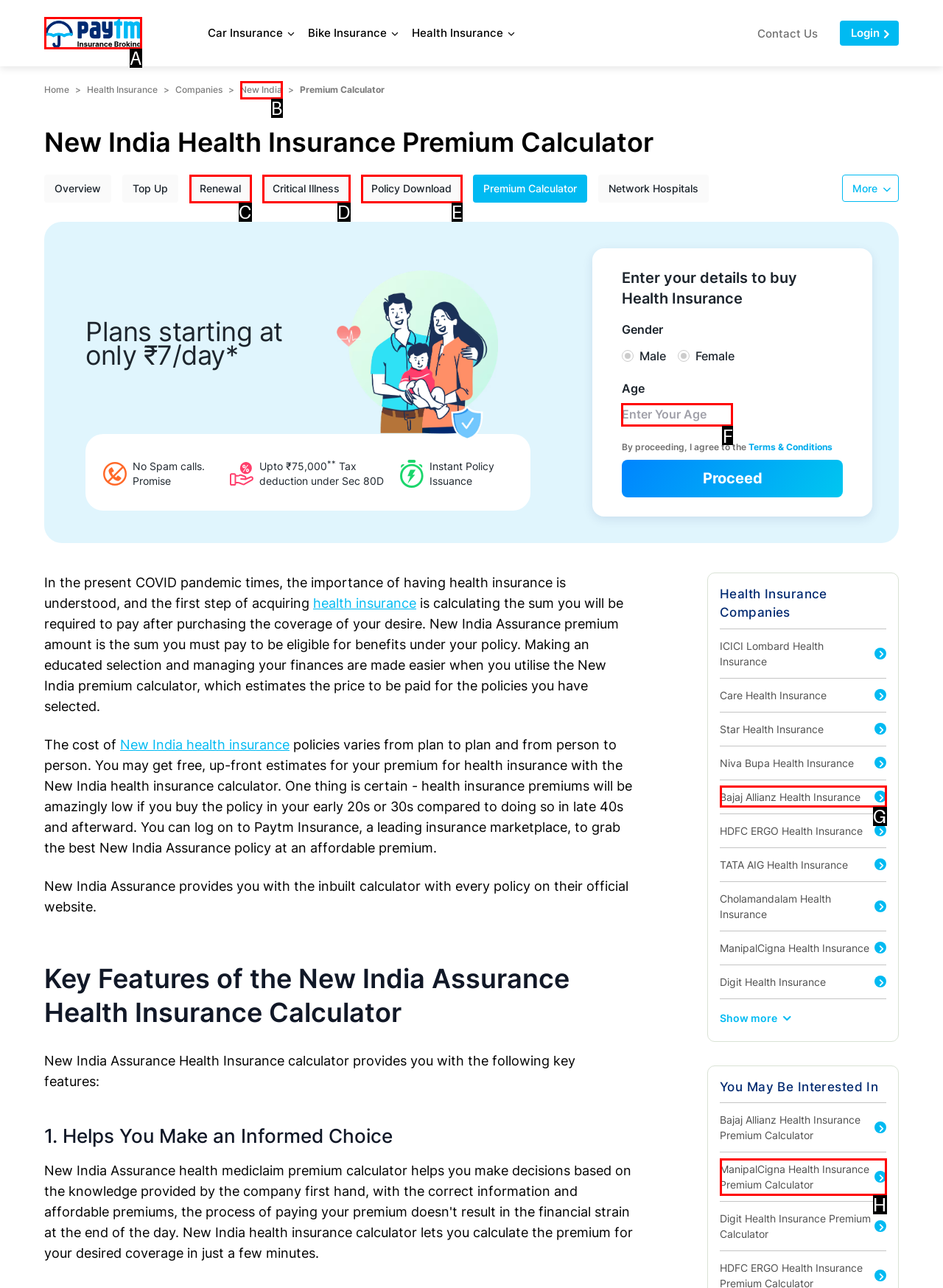Determine the HTML element to be clicked to complete the task: Enter your age in the input field. Answer by giving the letter of the selected option.

F